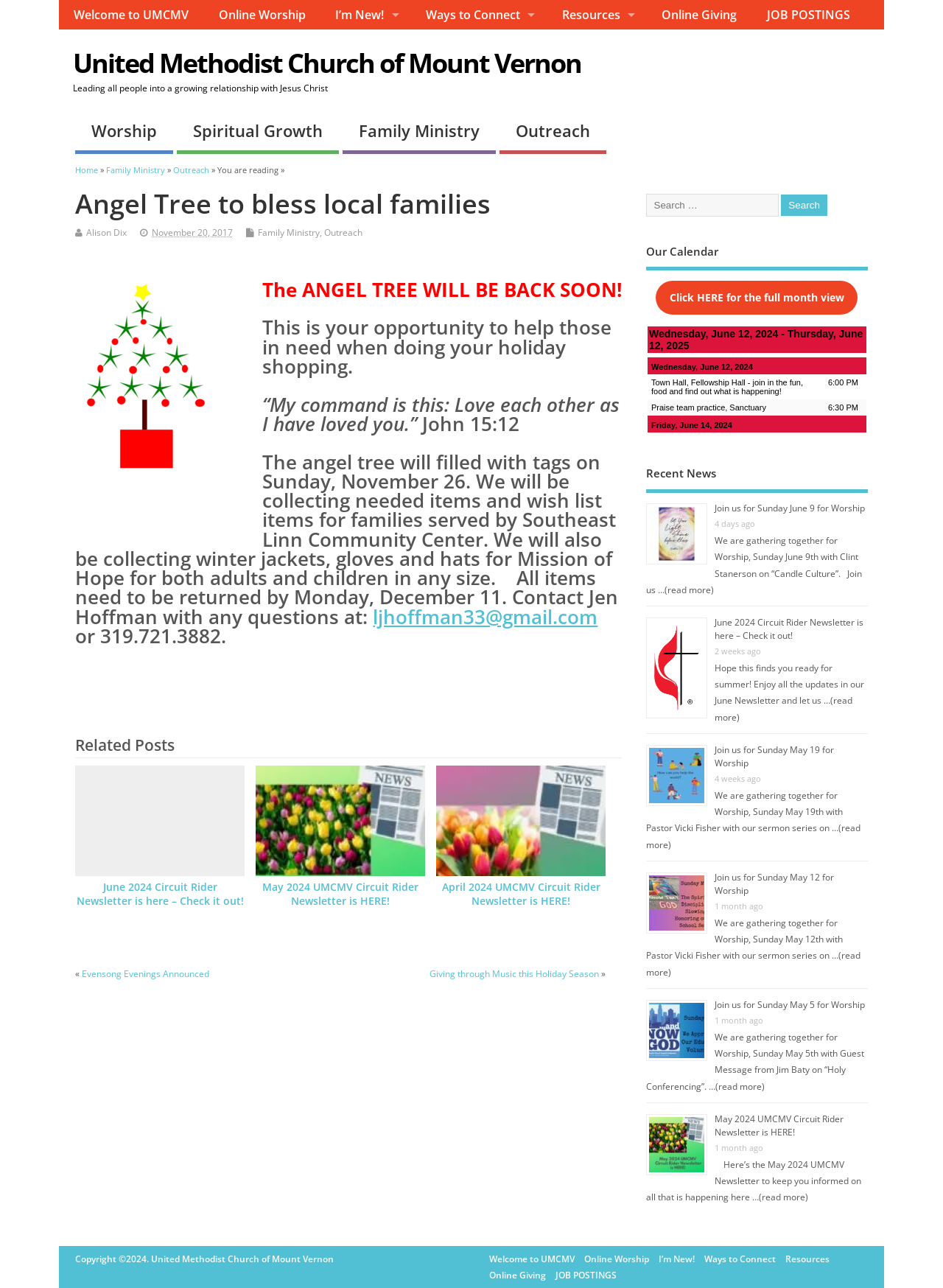Provide an in-depth description of the elements and layout of the webpage.

This webpage is about the United Methodist Church of Mount Vernon, with a focus on its Angel Tree program. At the top of the page, there are several links to different sections of the website, including "Welcome to UMCMV", "Online Worship", and "Resources". Below these links, there is a brief description of the church's mission.

The main content of the page is an article about the Angel Tree program, which is a way for people to help those in need during the holiday season. The article explains that the Angel Tree will be filled with tags on a specific Sunday, and that people can collect needed items and wish list items for families served by Southeast Linn Community Center. There is also a call to action to contact Jen Hoffman with any questions.

Below the article, there are several headings and links to related posts, including "June 2024 Circuit Rider Newsletter is here – Check it out!", "May 2024 UMCMV Circuit Rider Newsletter is HERE!", and "April 2024 UMCMV Circuit Rider Newsletter is HERE!". These links are accompanied by images.

On the right side of the page, there are three complementary sections. The first section has a search box and a button to search. The second section displays the church's calendar, with a link to view the full month. The third section shows recent news, with headings, images, and links to read more. The news articles are about upcoming worship services and newsletters.

Overall, the webpage is well-organized and easy to navigate, with clear headings and links to different sections of the website. The content is focused on the church's mission and programs, with a emphasis on the Angel Tree program and recent news.